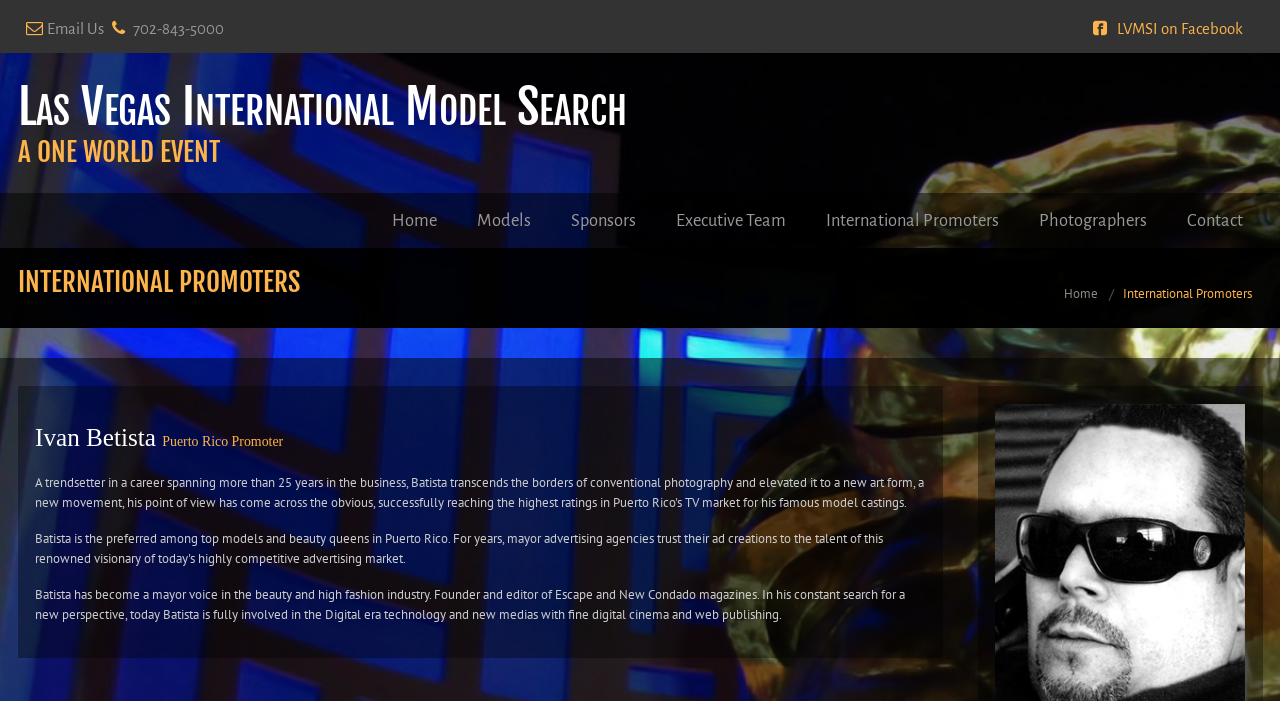Locate the bounding box coordinates of the element's region that should be clicked to carry out the following instruction: "Call the phone number". The coordinates need to be four float numbers between 0 and 1, i.e., [left, top, right, bottom].

[0.104, 0.03, 0.175, 0.053]